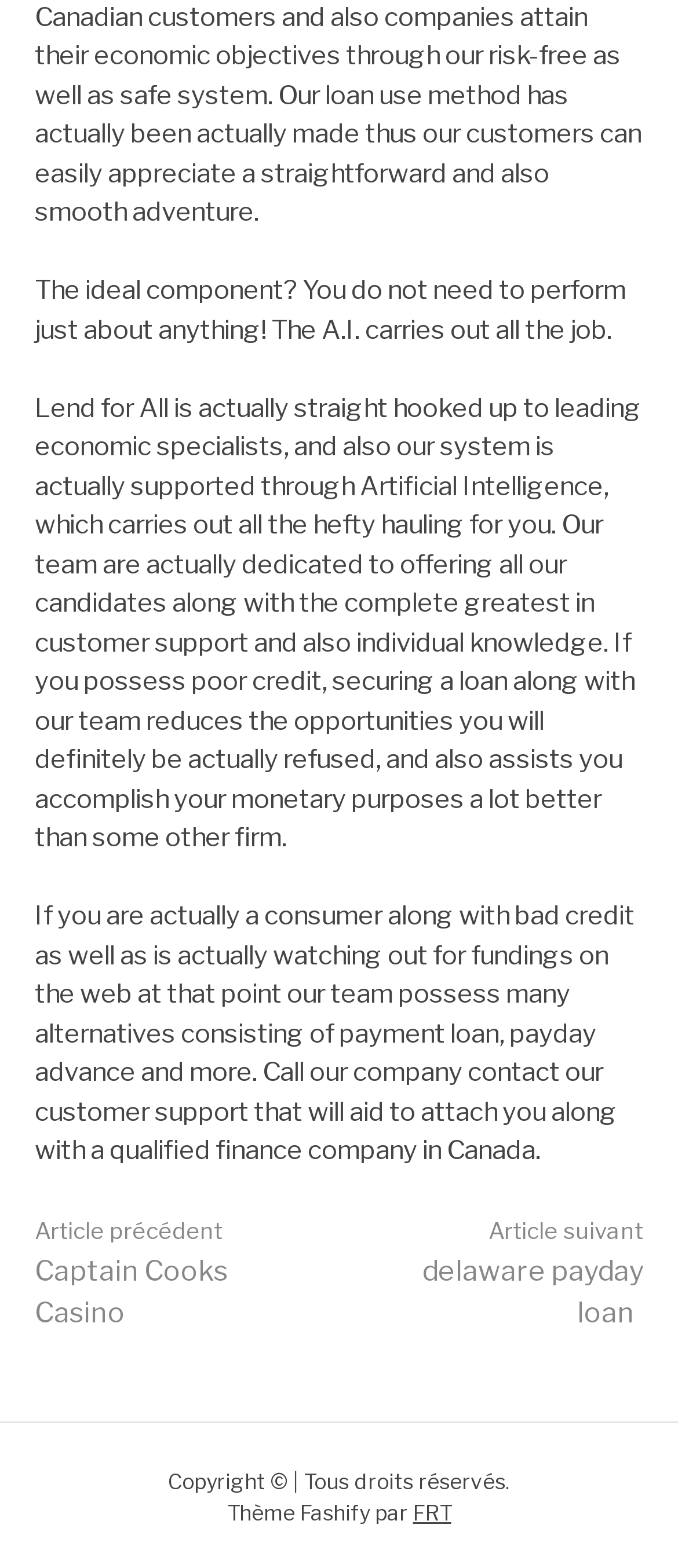Based on the provided description, "FRT", find the bounding box of the corresponding UI element in the screenshot.

[0.609, 0.957, 0.665, 0.973]